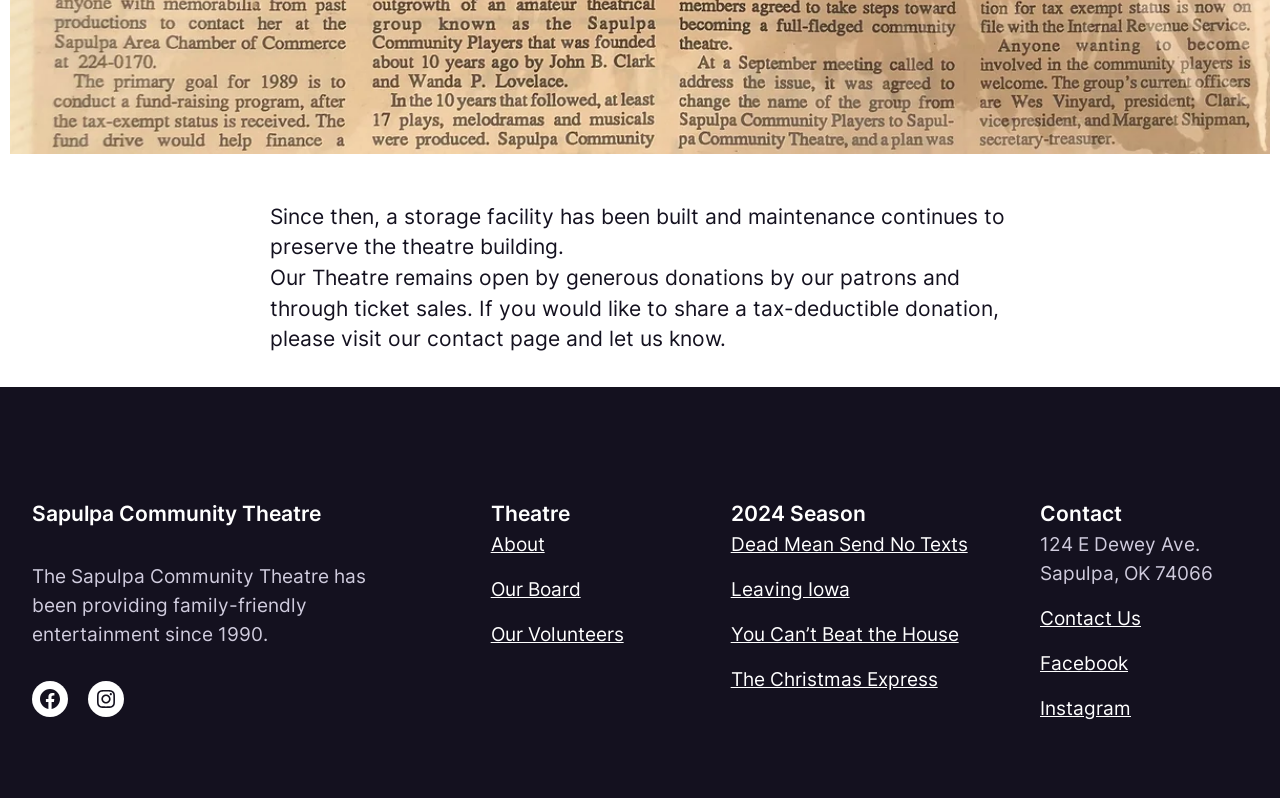Identify the bounding box of the UI element that matches this description: "Facebook".

[0.025, 0.853, 0.053, 0.898]